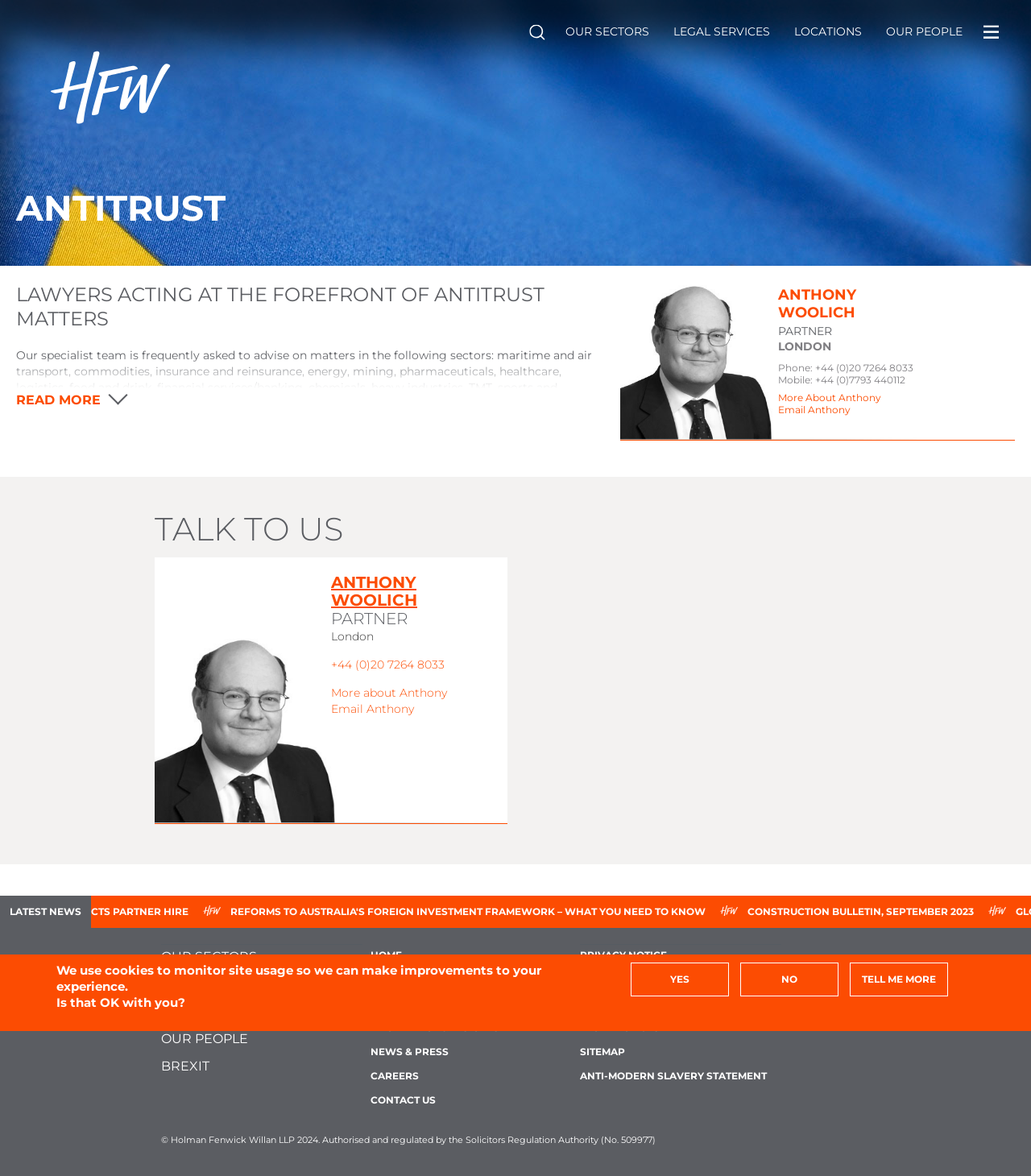Provide your answer in one word or a succinct phrase for the question: 
What is the phone number of Anthony Woolich?

+44 (0)20 7264 8033